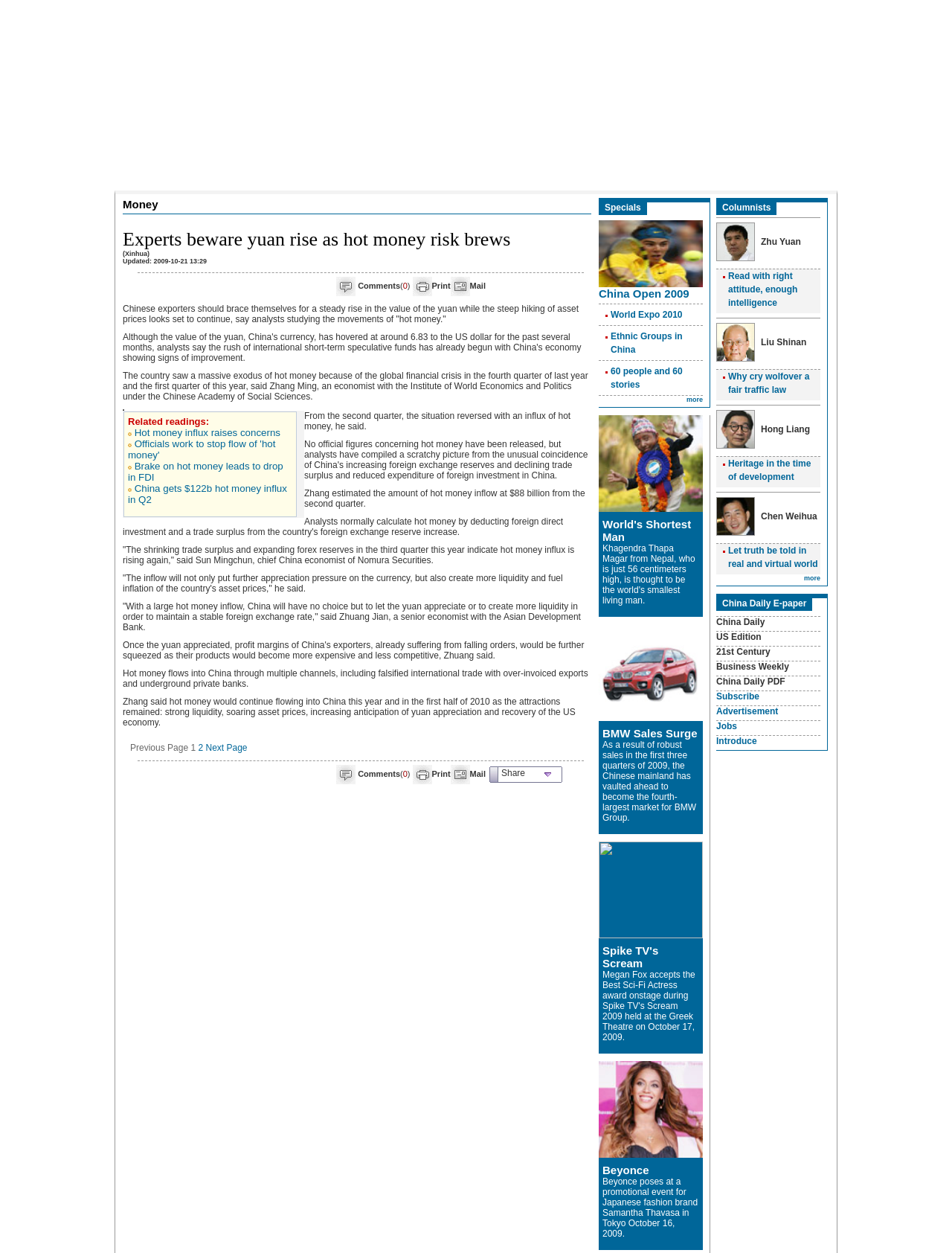Reply to the question with a single word or phrase:
How many pages are there in the article?

At least 2